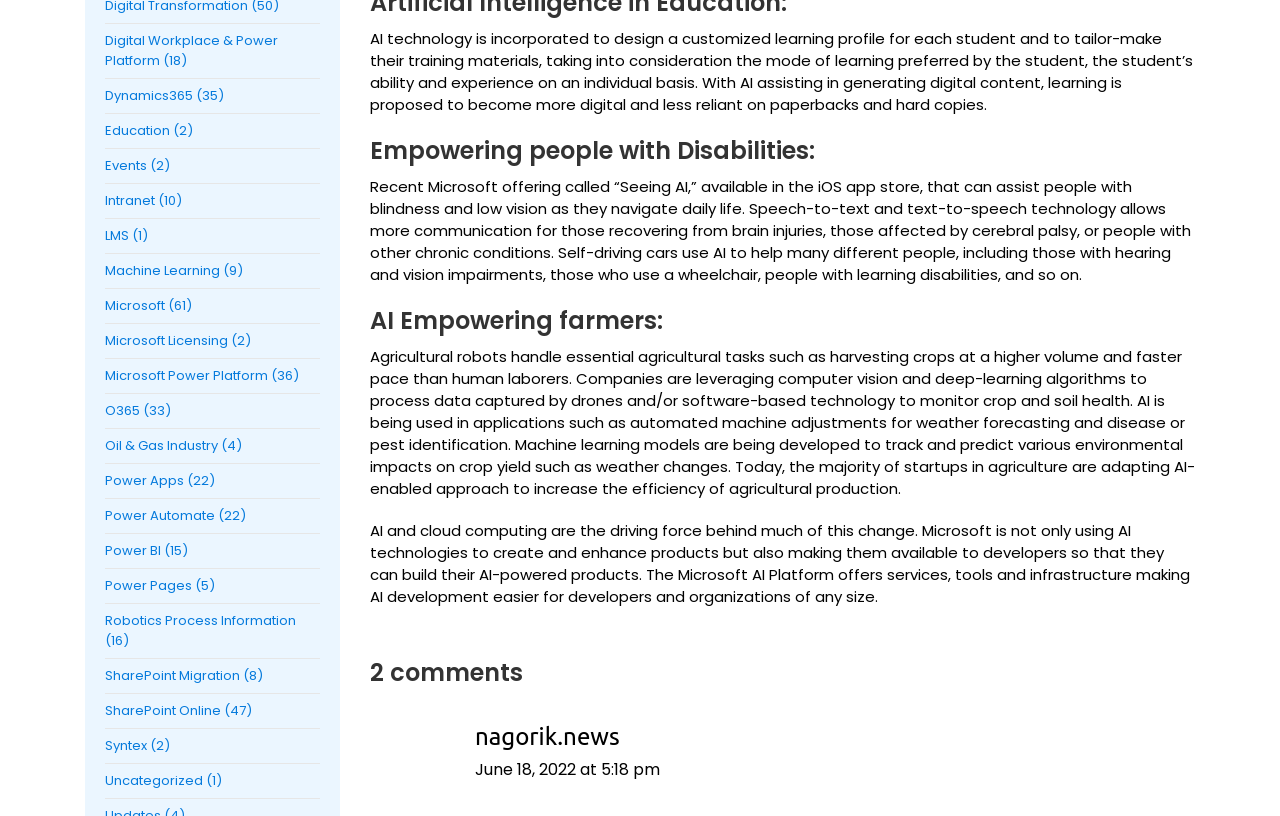Kindly provide the bounding box coordinates of the section you need to click on to fulfill the given instruction: "Visit Seeing AI".

[0.484, 0.215, 0.538, 0.241]